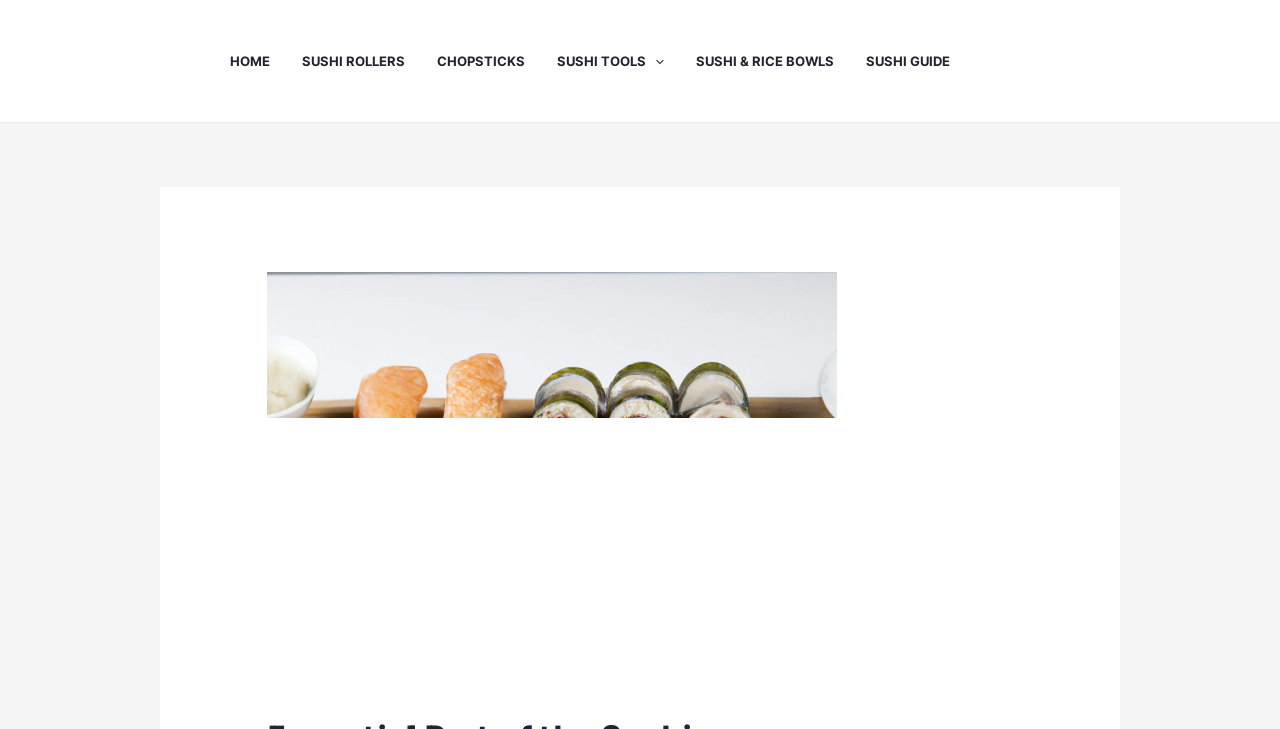What is the main image on the webpage?
Look at the image and respond with a one-word or short phrase answer.

Essential Part of the Sushi